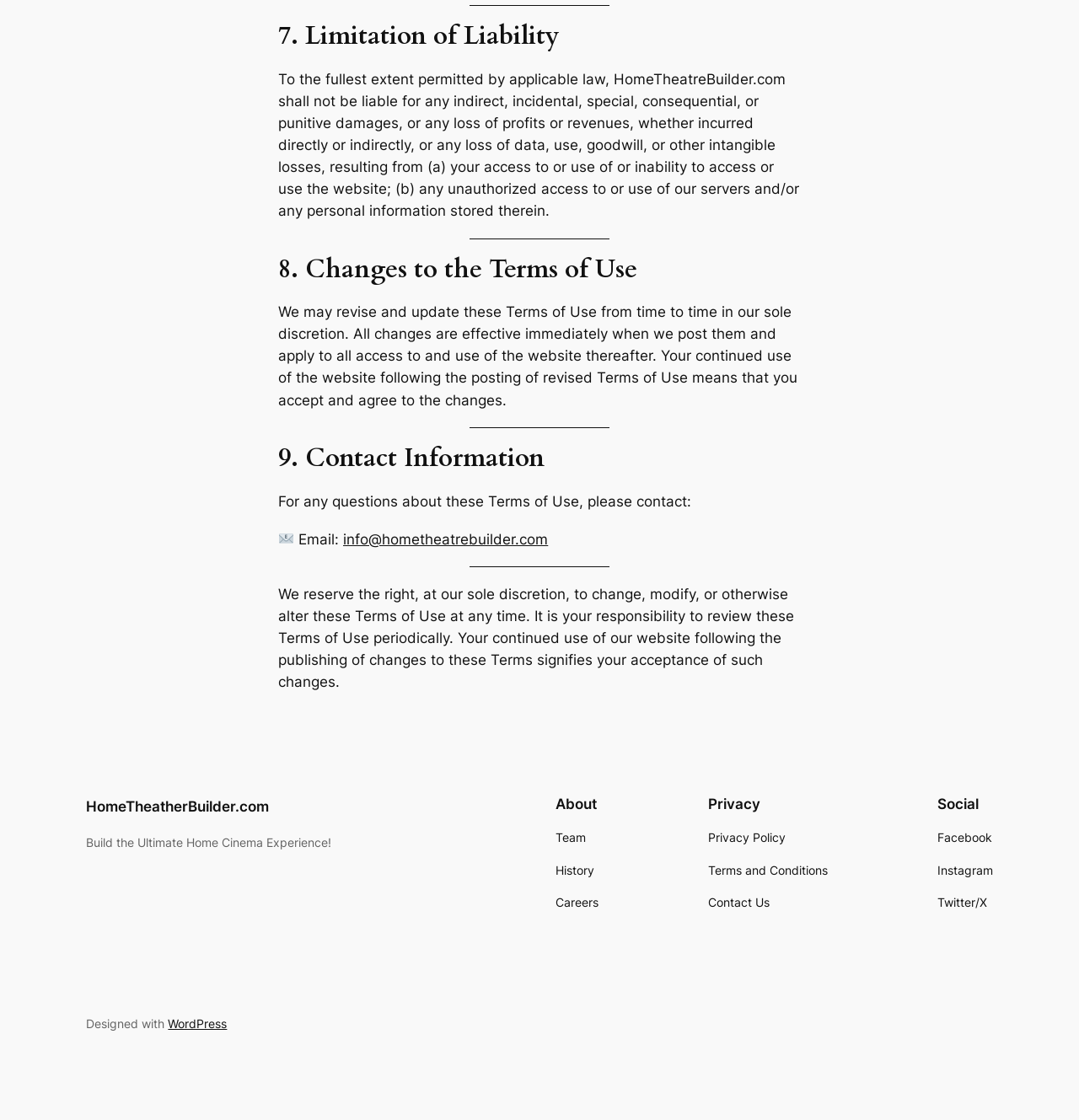What is the website's name?
Please give a detailed and elaborate answer to the question.

I found the website's name at the bottom of the webpage, which is 'HomeTheatreBuilder.com'. This is also a link that can be clicked to navigate to the website's homepage.